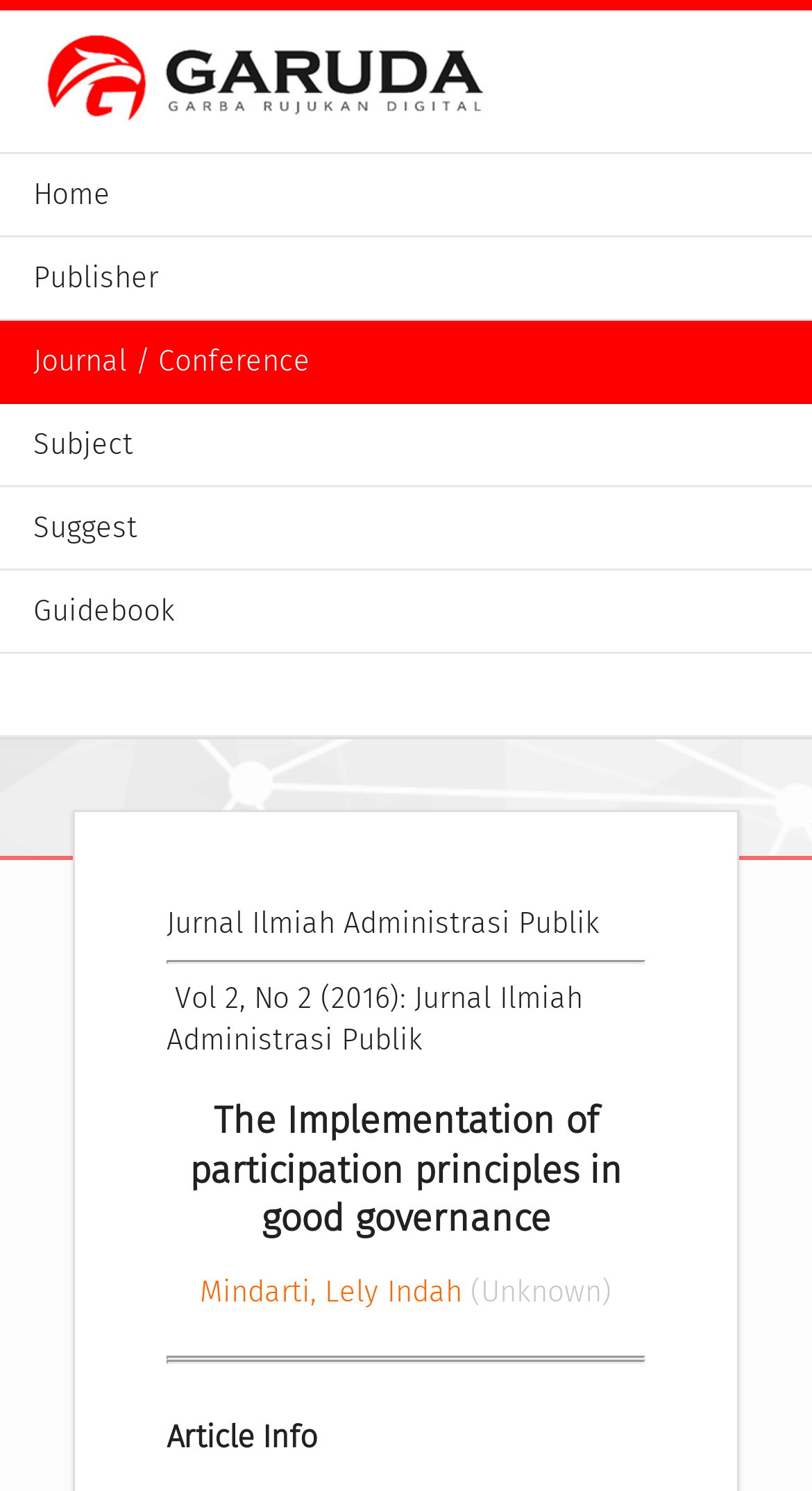Provide the bounding box coordinates of the HTML element described as: "Mindarti, Lely Indah". The bounding box coordinates should be four float numbers between 0 and 1, i.e., [left, top, right, bottom].

[0.246, 0.855, 0.569, 0.878]